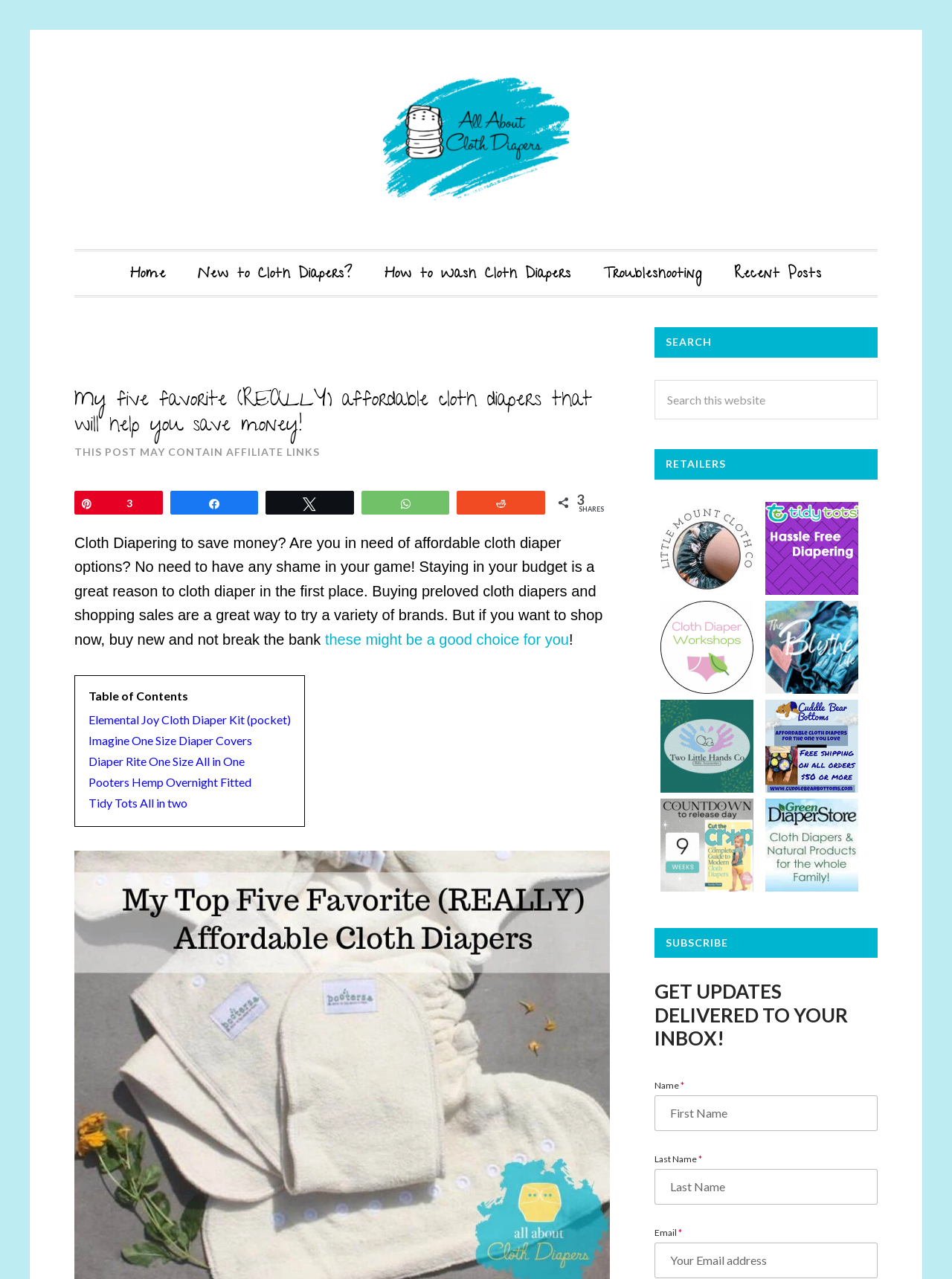Determine the bounding box coordinates for the UI element with the following description: "Share". The coordinates should be four float numbers between 0 and 1, represented as [left, top, right, bottom].

[0.179, 0.384, 0.27, 0.402]